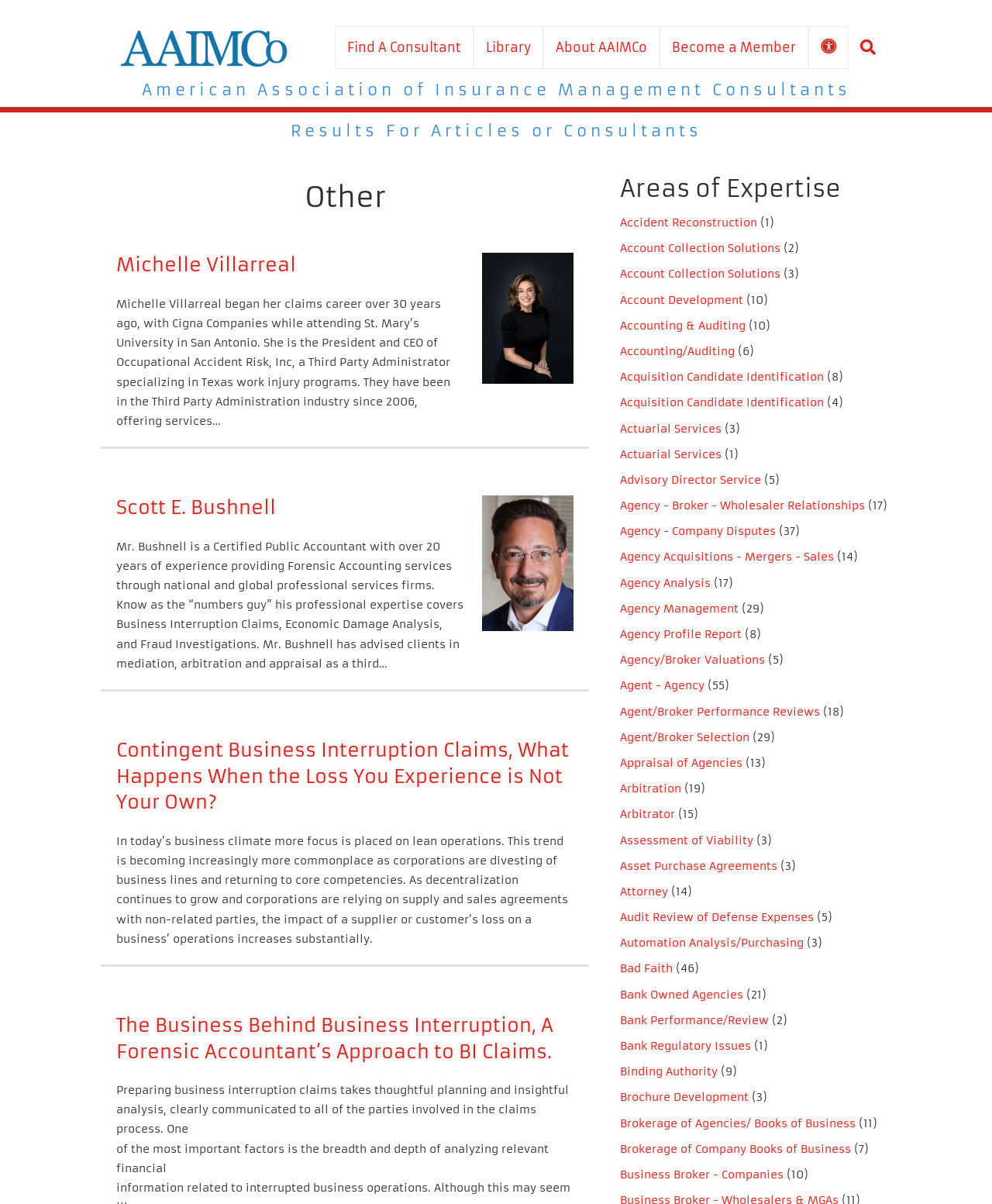Locate the bounding box coordinates of the item that should be clicked to fulfill the instruction: "Explore the 'Accident Reconstruction' area of expertise".

[0.625, 0.182, 0.763, 0.194]